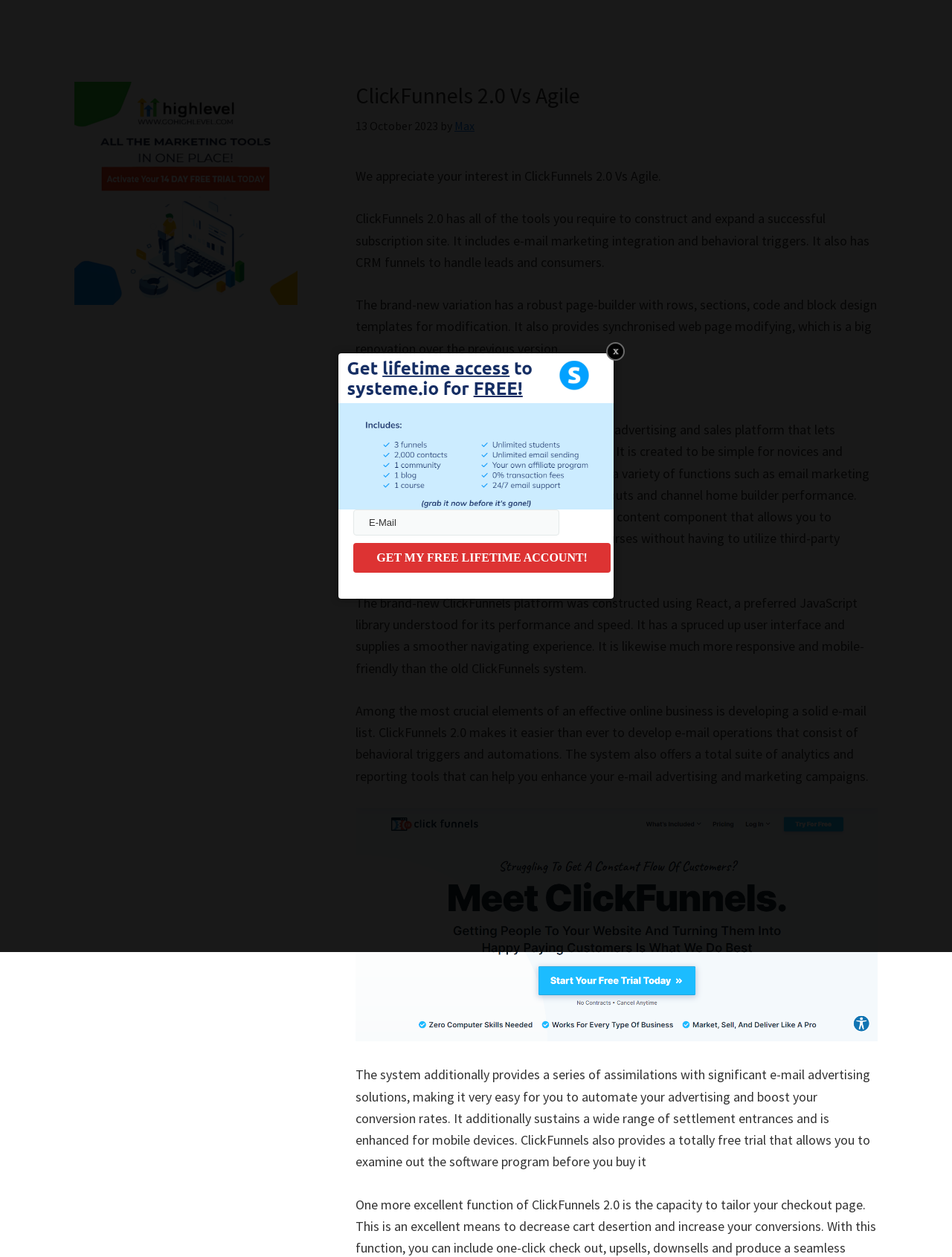What is the primary function of ClickFunnels 2.0?
Answer the question based on the image using a single word or a brief phrase.

All-in-one marketing and sales platform